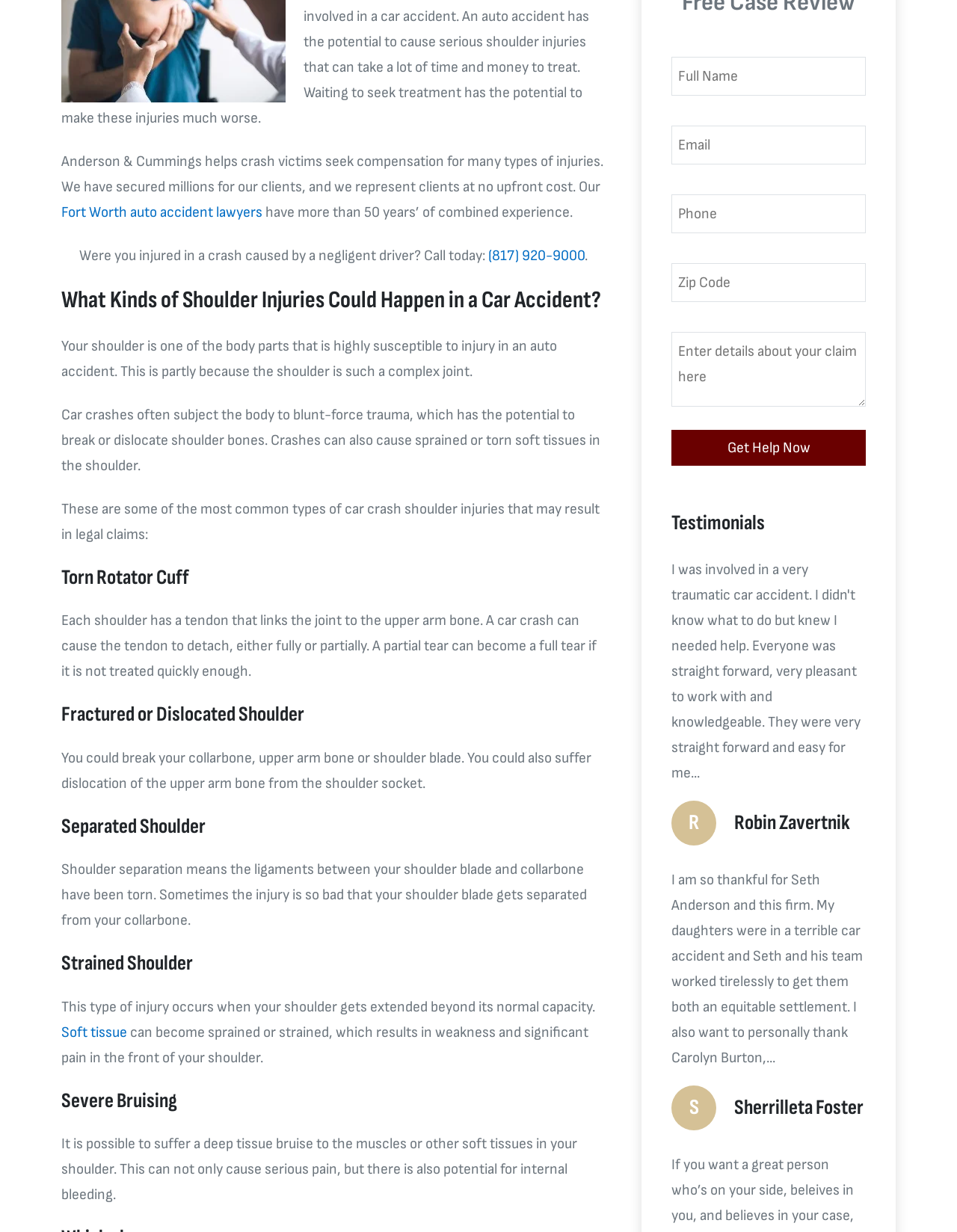Given the following UI element description: "name="input_7" placeholder="Full Name"", find the bounding box coordinates in the webpage screenshot.

[0.702, 0.046, 0.905, 0.077]